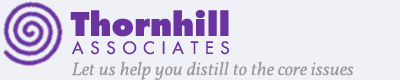What is the tagline of Thornhill Associates?
Identify the answer in the screenshot and reply with a single word or phrase.

Let us help you distill to the core issues